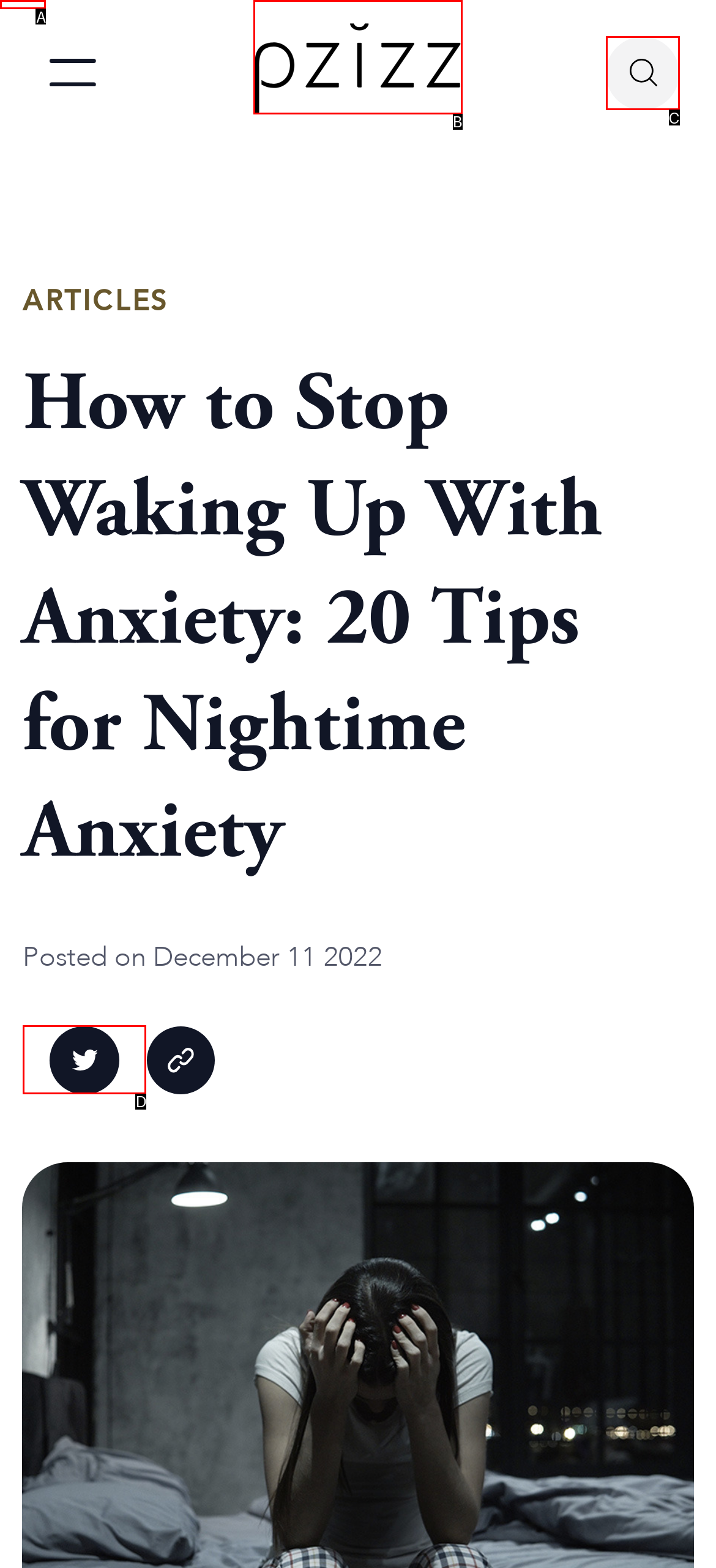With the description: Pzizz Logo-Homepage Link, find the option that corresponds most closely and answer with its letter directly.

B